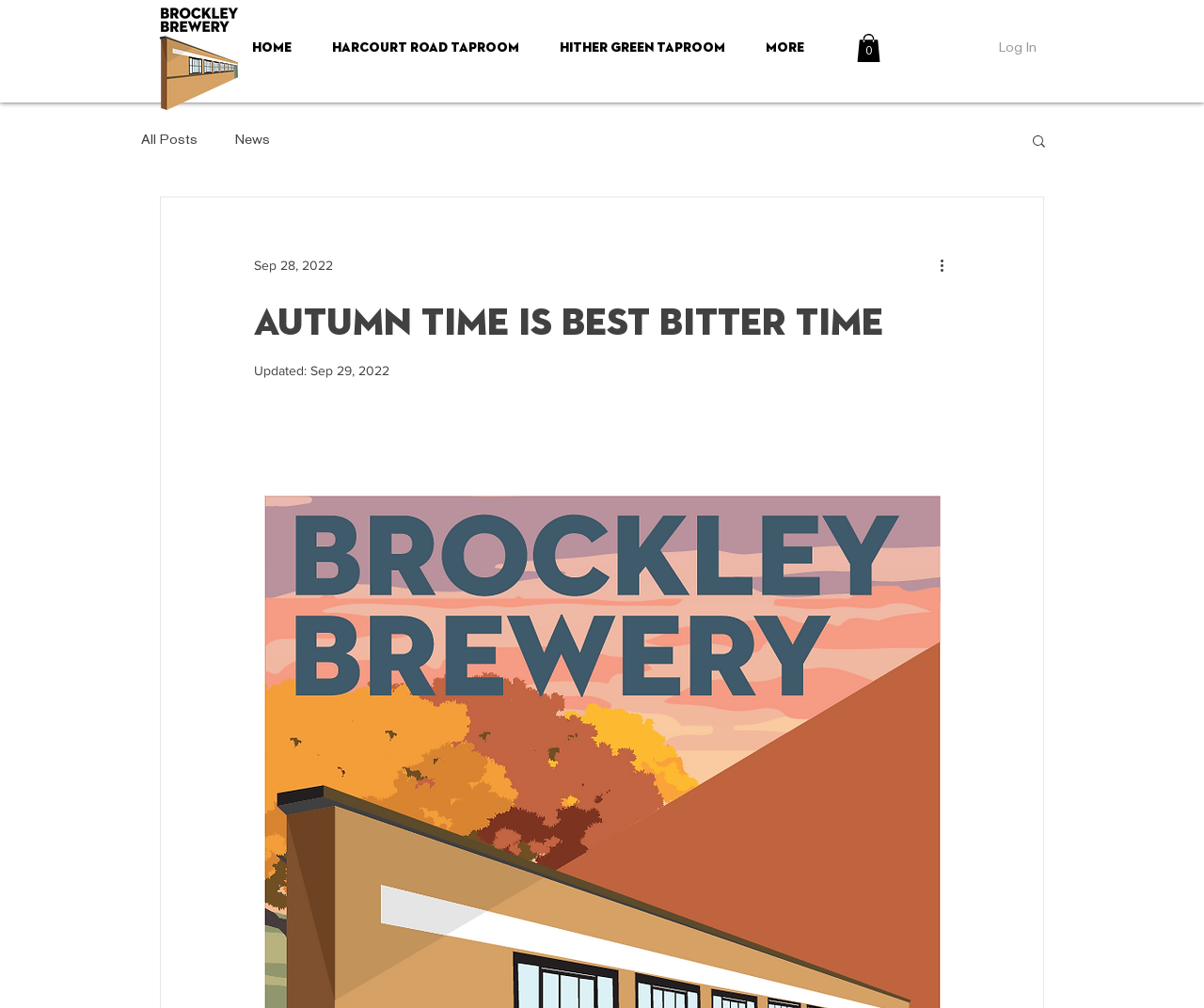Please provide a short answer using a single word or phrase for the question:
What is the name of the brewery?

Brockley Brewery